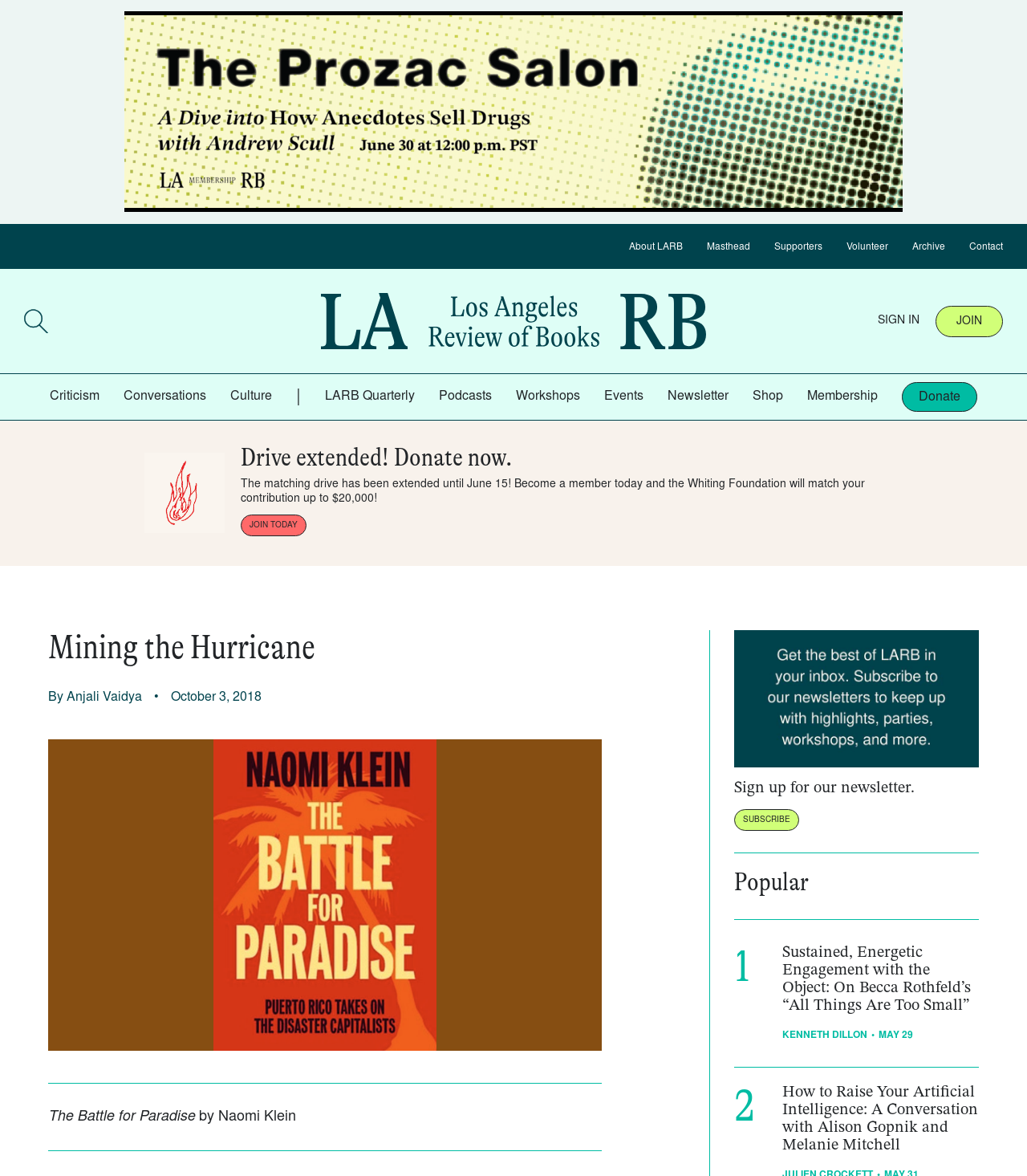Please provide a comprehensive answer to the question based on the screenshot: What is the name of the publication?

I determined the name of the publication by looking at the root element with the text 'Mining the Hurricane | Los Angeles Review of Books' which is the title of the webpage.